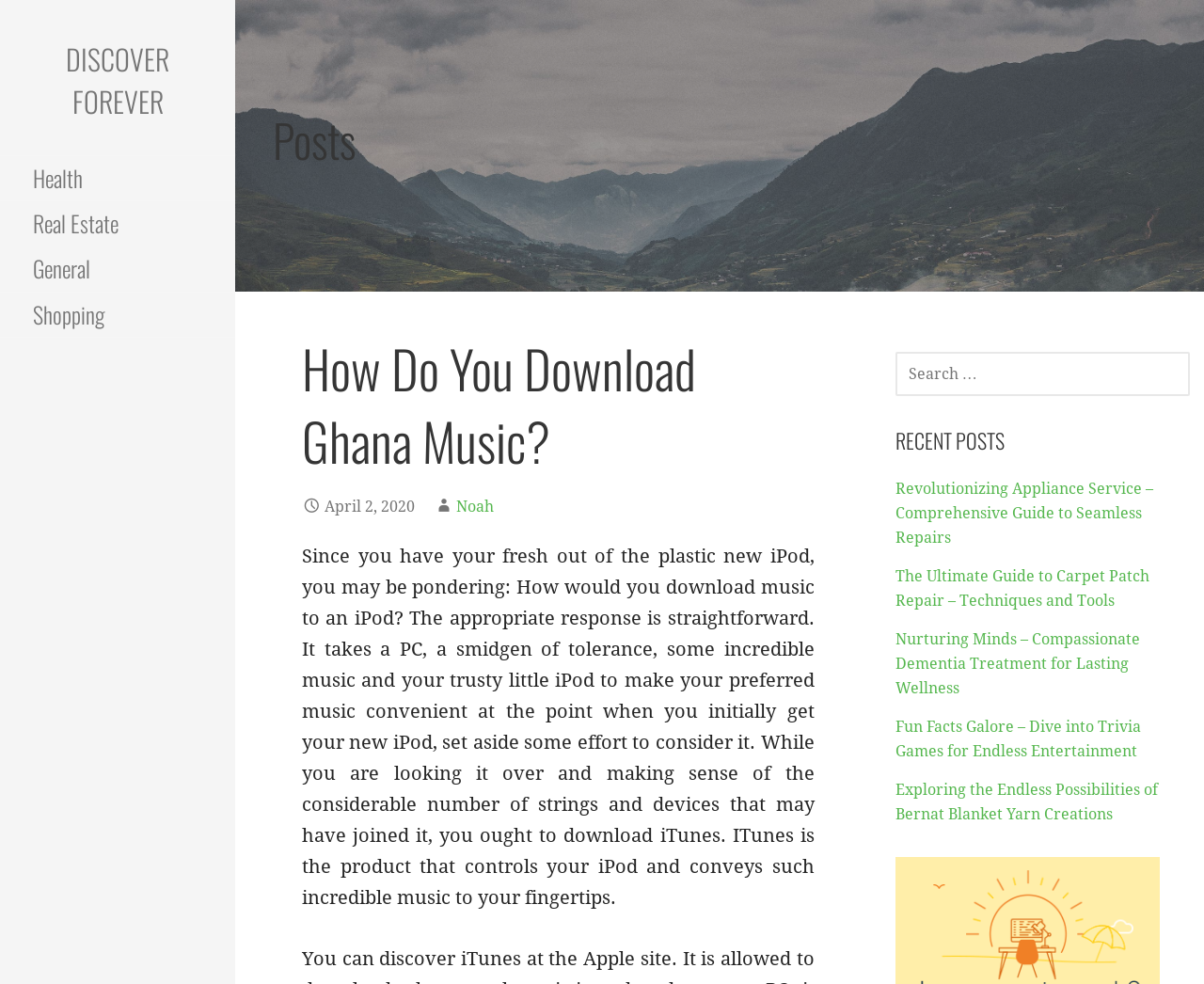Highlight the bounding box coordinates of the region I should click on to meet the following instruction: "Log in".

None